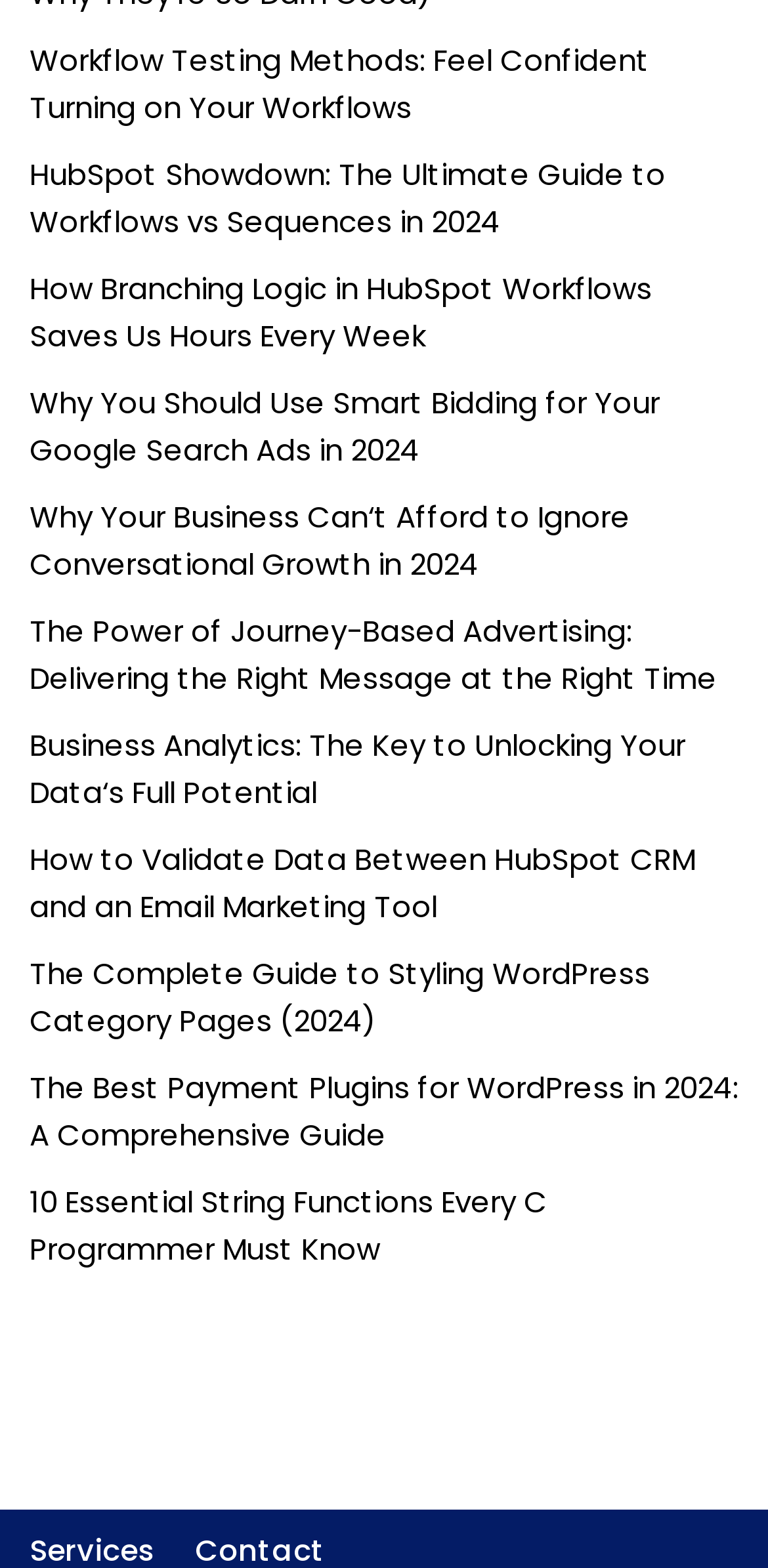Please indicate the bounding box coordinates for the clickable area to complete the following task: "Validate data between HubSpot CRM and email marketing tool". The coordinates should be specified as four float numbers between 0 and 1, i.e., [left, top, right, bottom].

[0.038, 0.535, 0.905, 0.591]